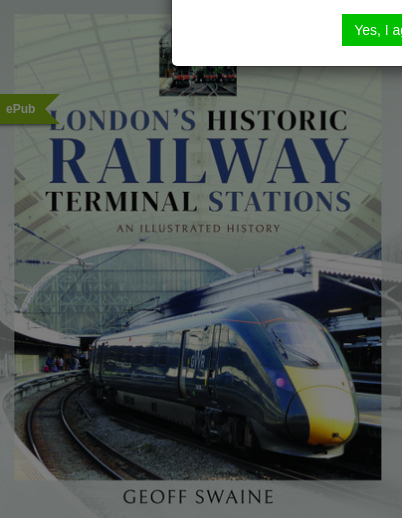What is the theme of the book?
Could you please answer the question thoroughly and with as much detail as possible?

The title and the image on the ePub cover suggest that the book is an illustrated history of London's railway stations, showcasing the city's rich transportation heritage and its significance.